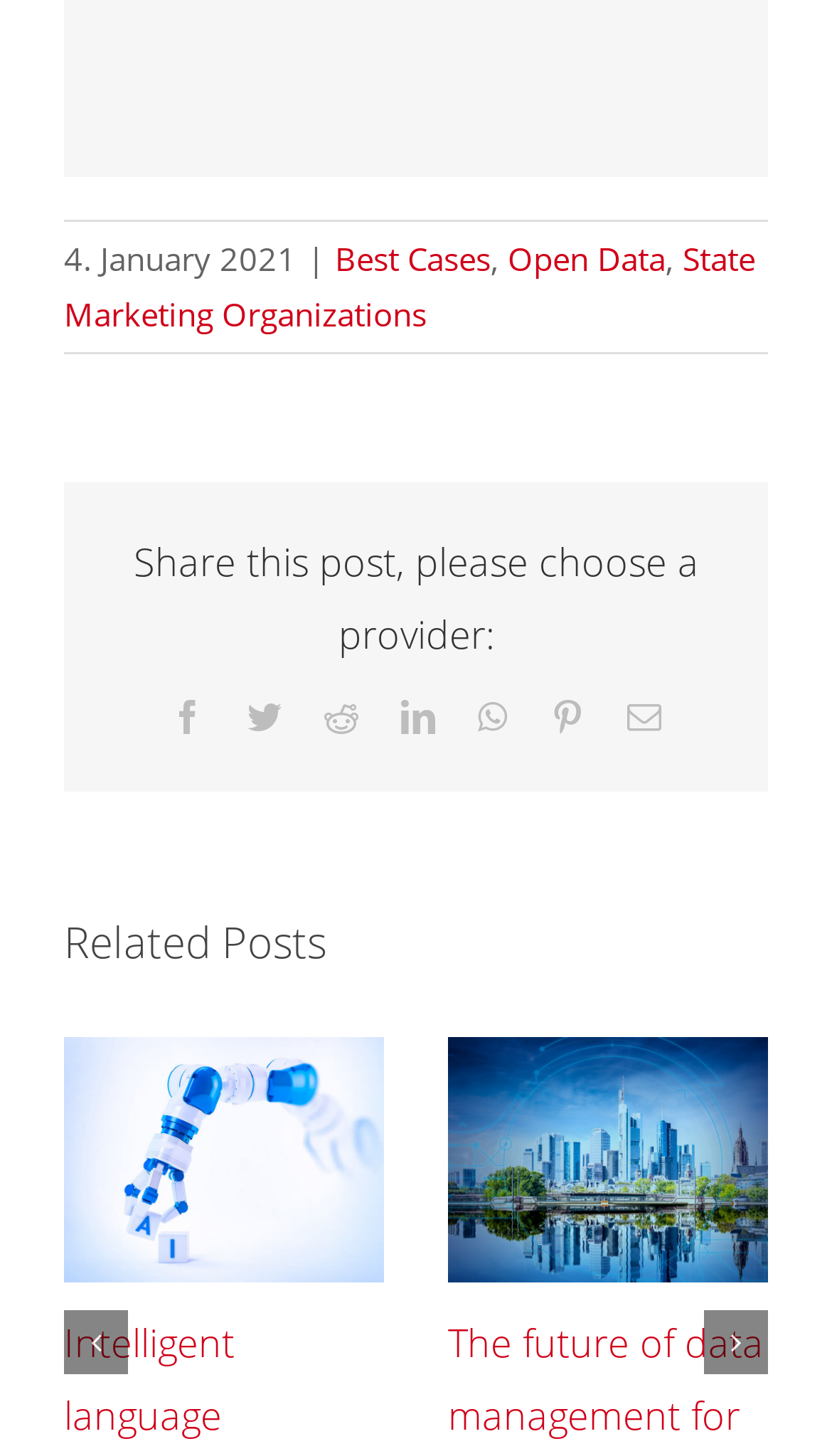Use the details in the image to answer the question thoroughly: 
What is the date mentioned at the top of the page?

I looked at the top of the page and found the date '4. January 2021' displayed as a static text element.